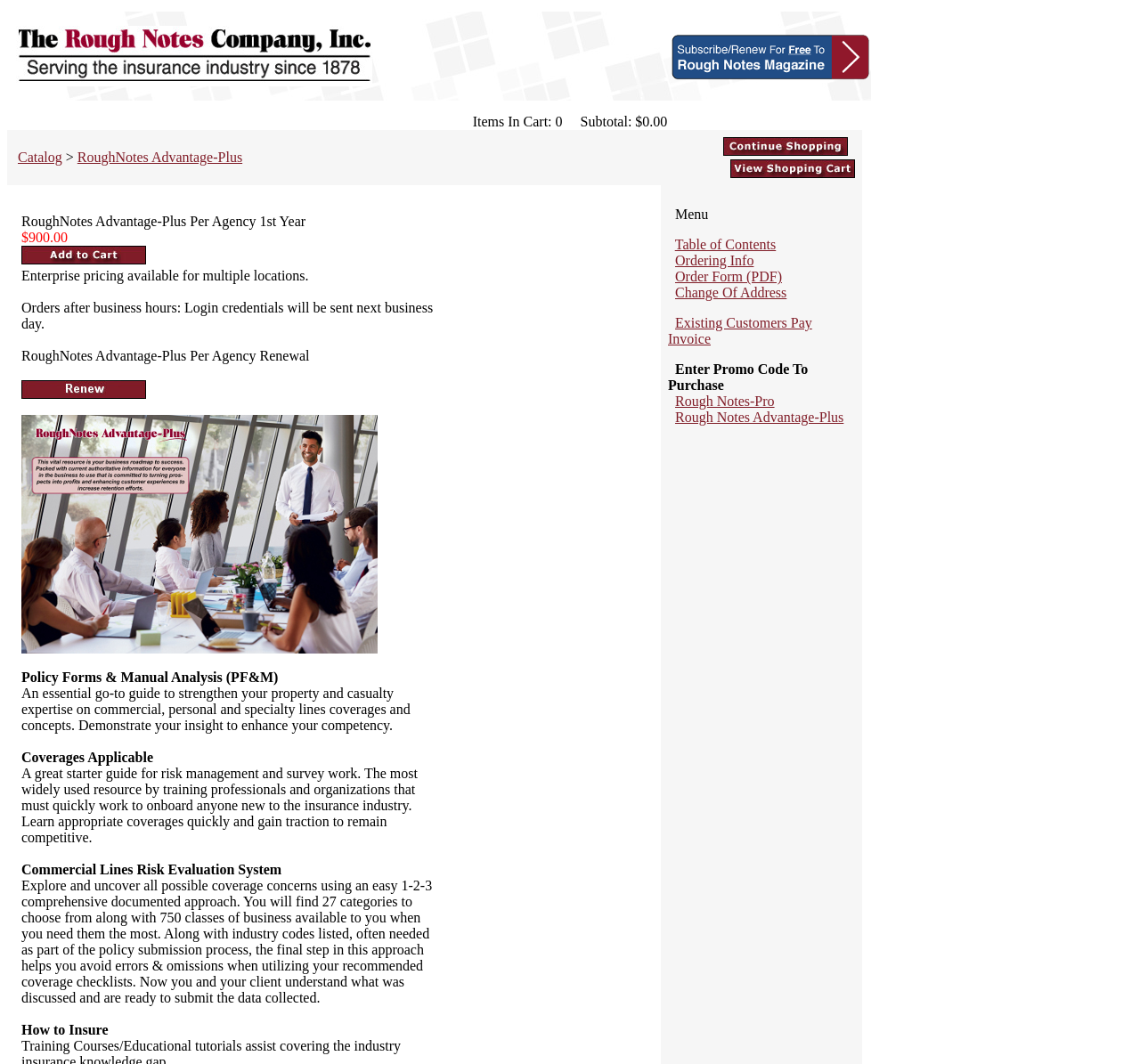Predict the bounding box of the UI element that fits this description: "Rough Notes Advantage-Plus".

[0.592, 0.385, 0.74, 0.399]